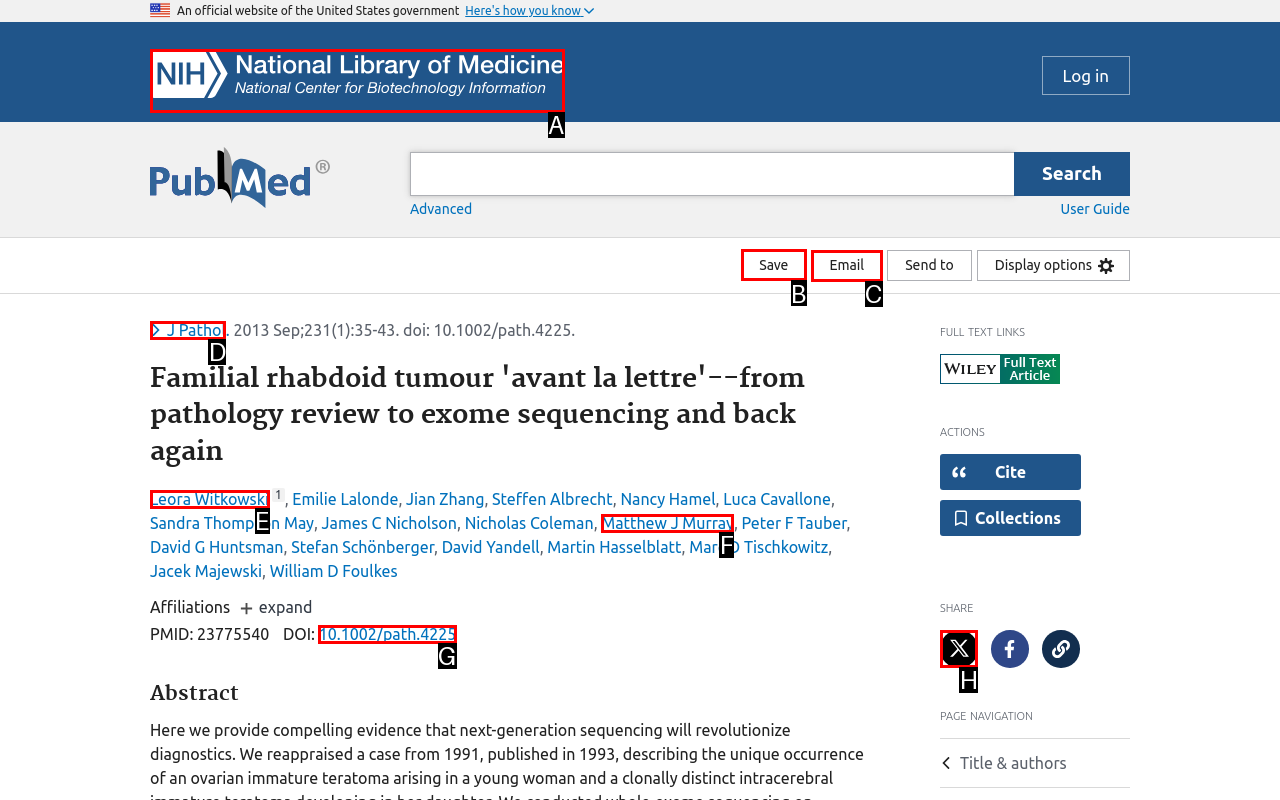Determine which letter corresponds to the UI element to click for this task: Save the article
Respond with the letter from the available options.

B